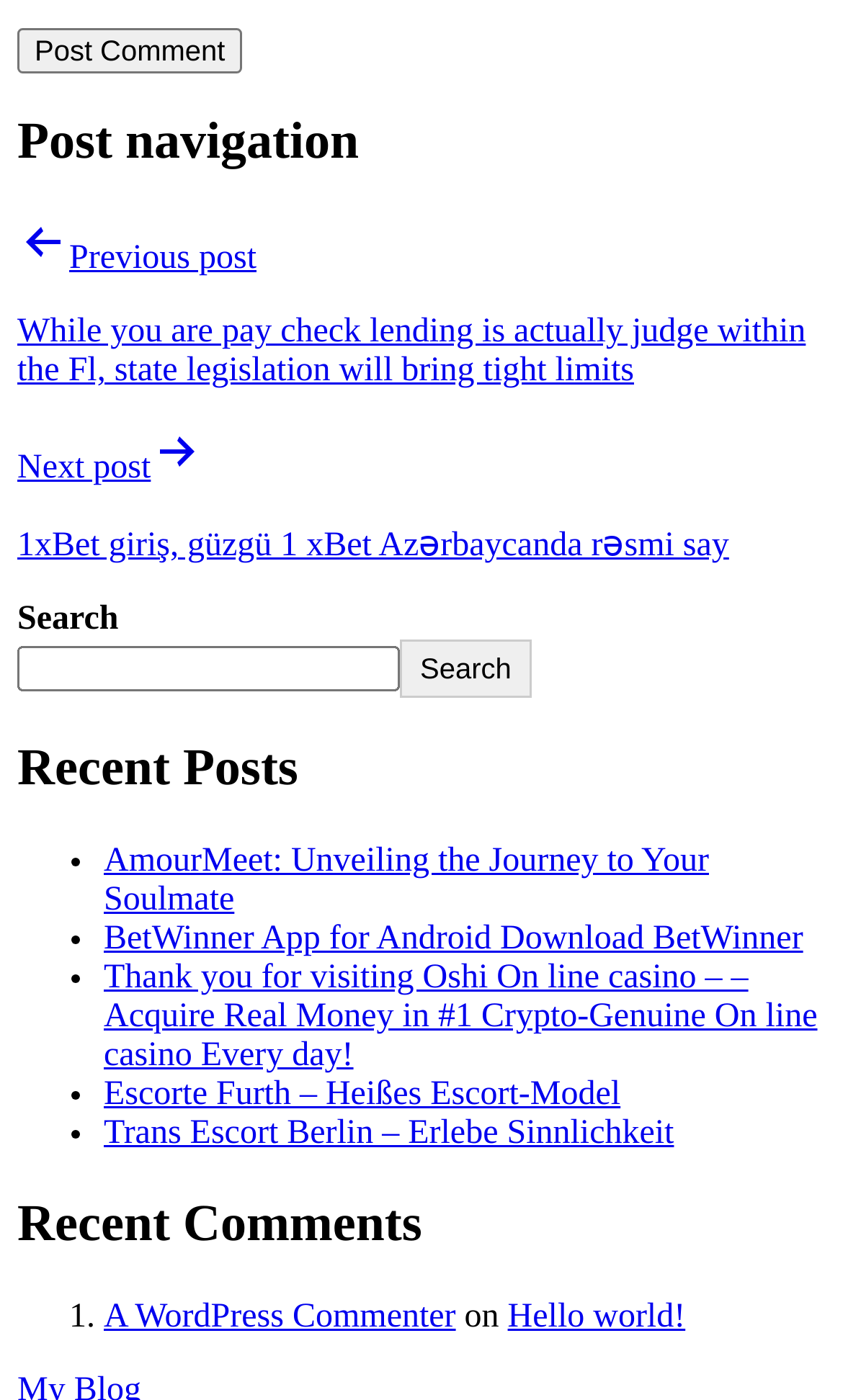Provide your answer in one word or a succinct phrase for the question: 
What is the text of the first recent comment?

Hello world!